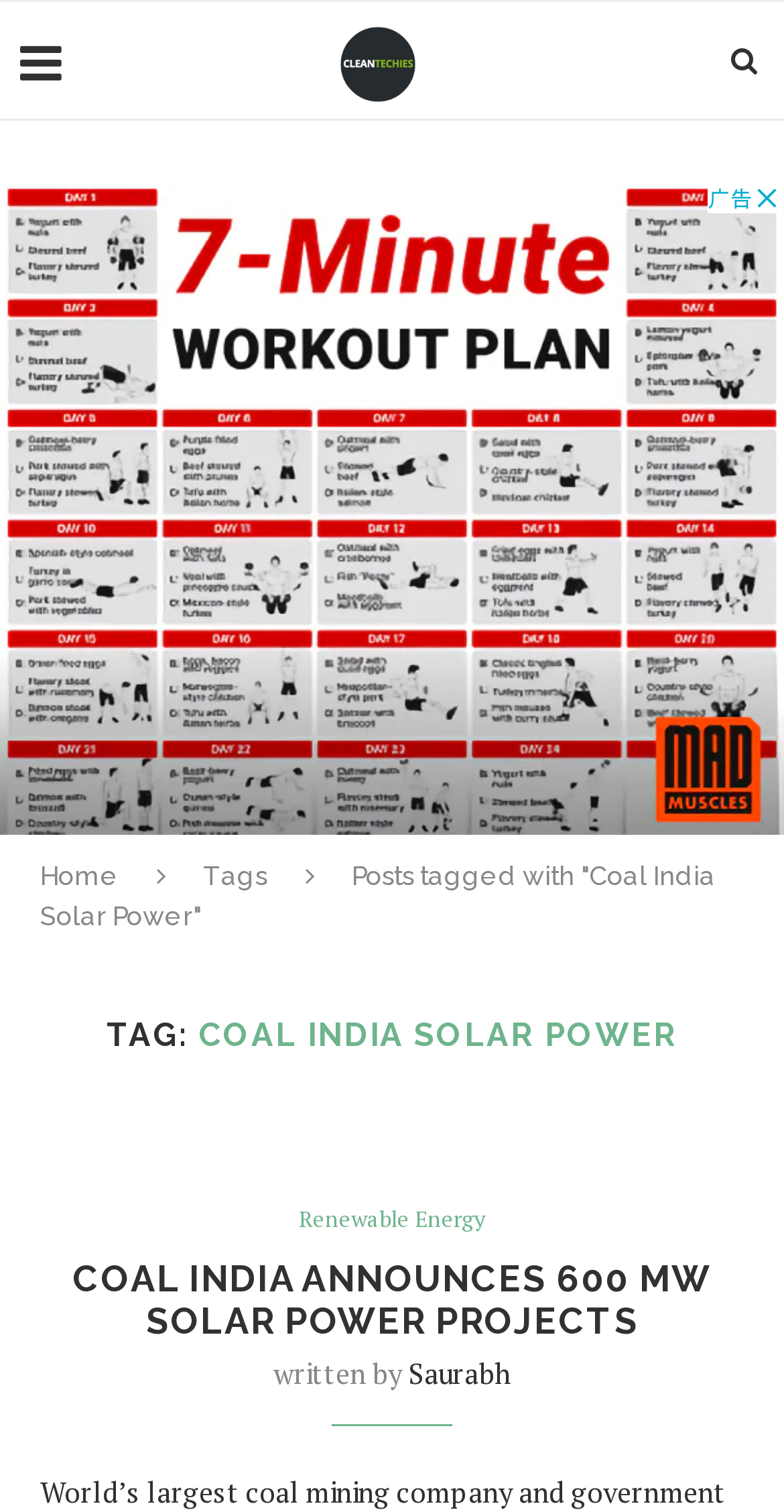Provide your answer in one word or a succinct phrase for the question: 
Is there an image associated with the post?

Yes